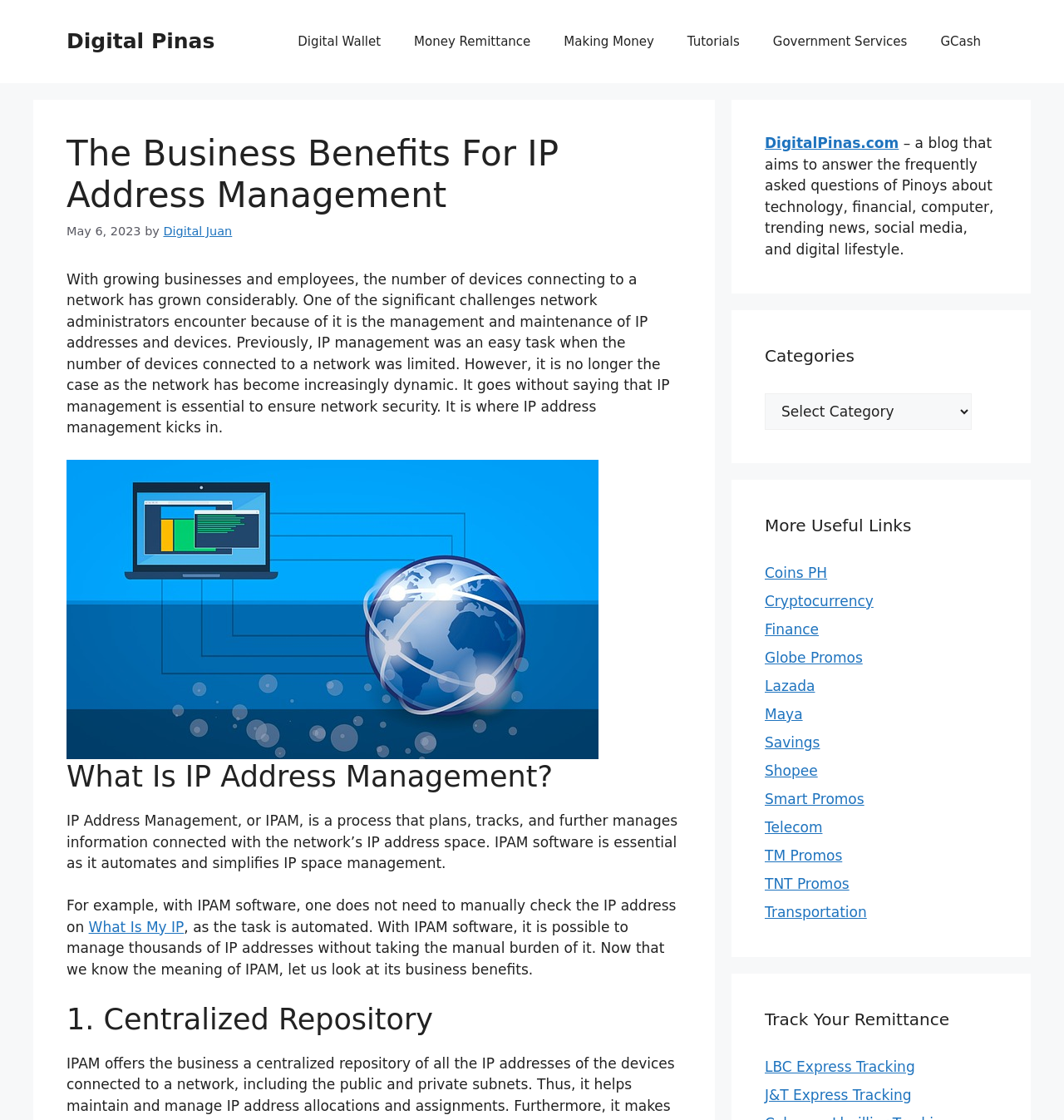Locate the bounding box coordinates of the clickable element to fulfill the following instruction: "Read the article about 'The Business Benefits For IP Address Management'". Provide the coordinates as four float numbers between 0 and 1 in the format [left, top, right, bottom].

[0.062, 0.242, 0.629, 0.389]